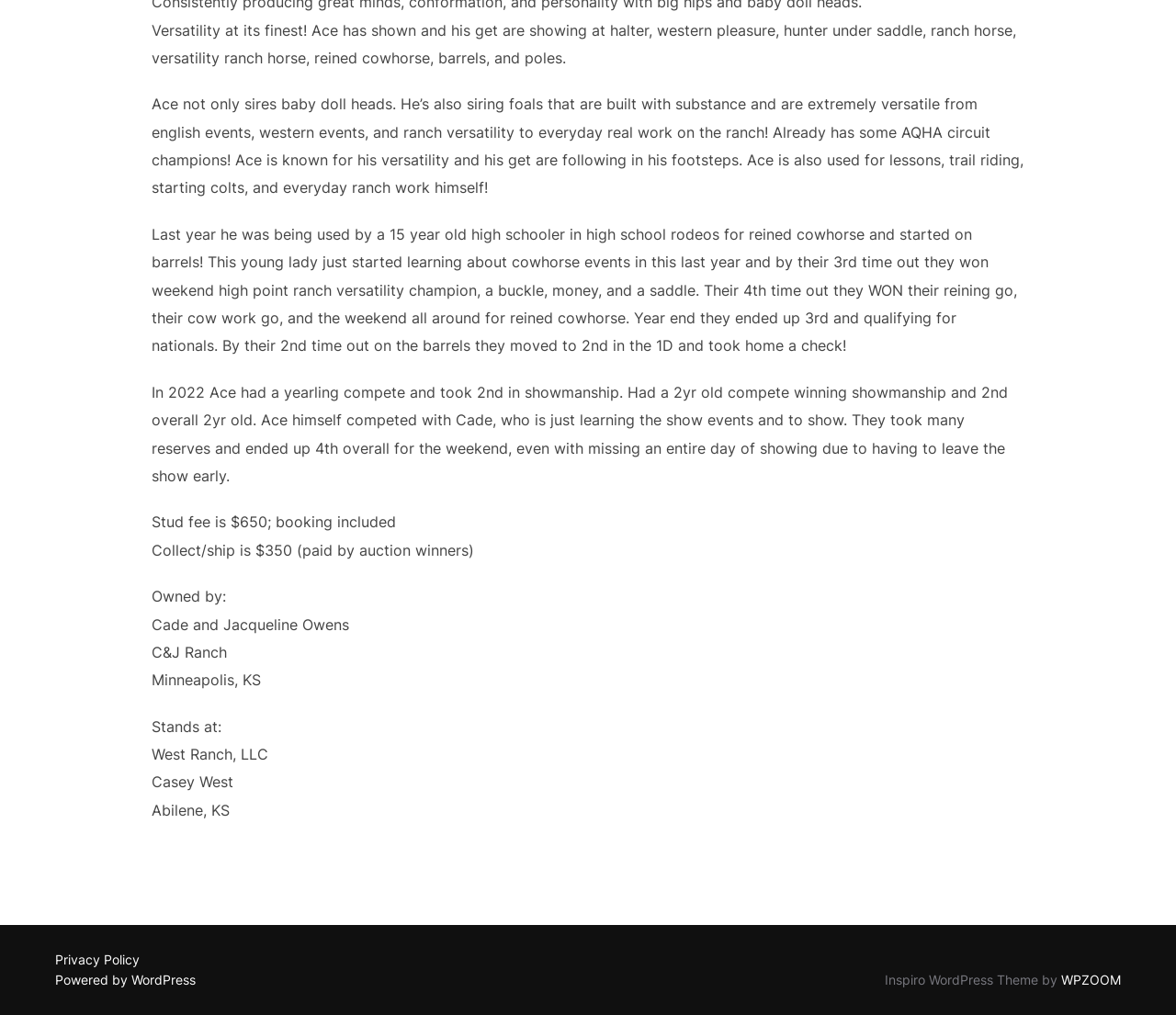Find the bounding box coordinates for the UI element that matches this description: "Powered by WordPress".

[0.047, 0.957, 0.166, 0.973]